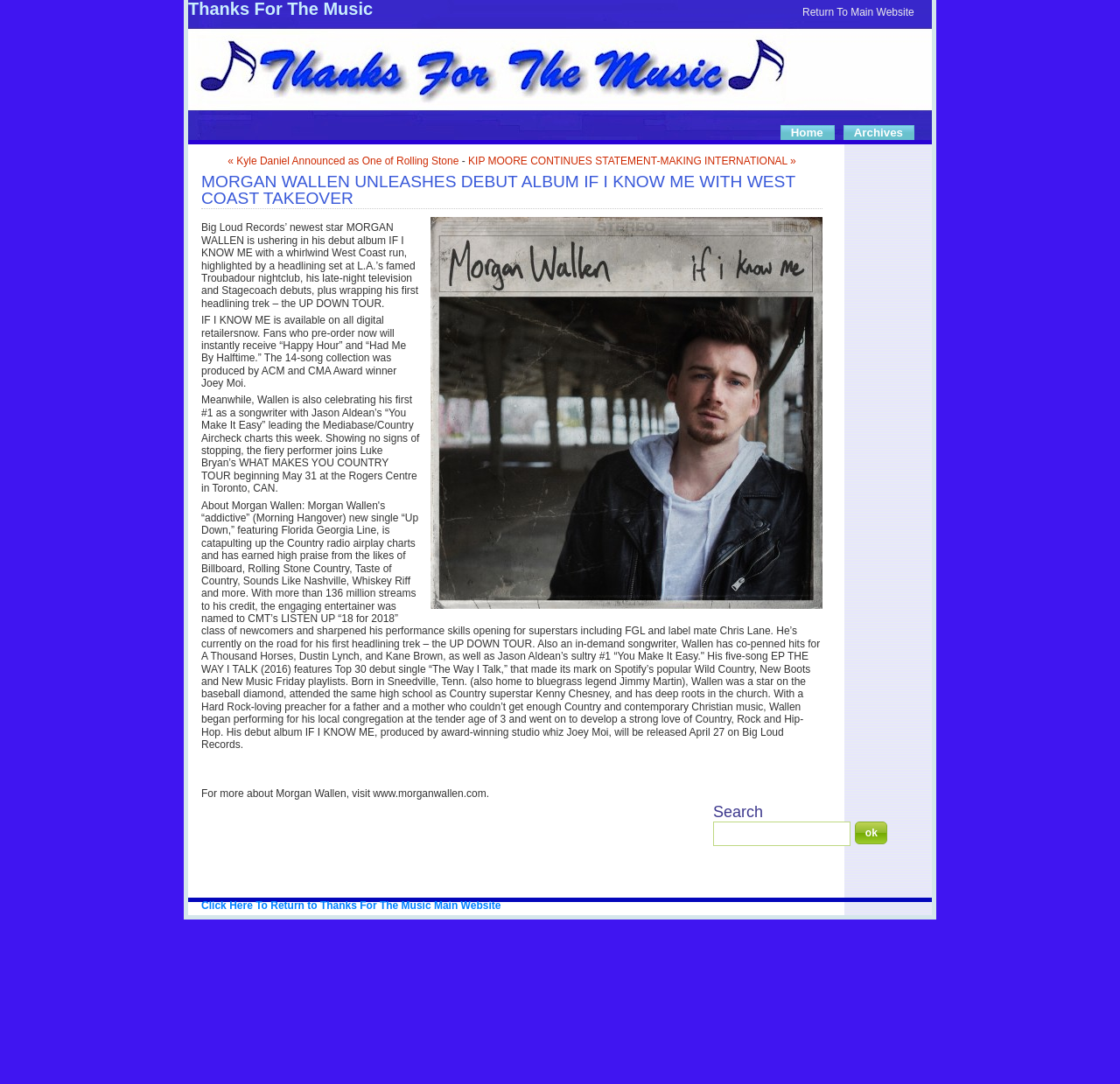Could you identify the text that serves as the heading for this webpage?

Thanks For The Music